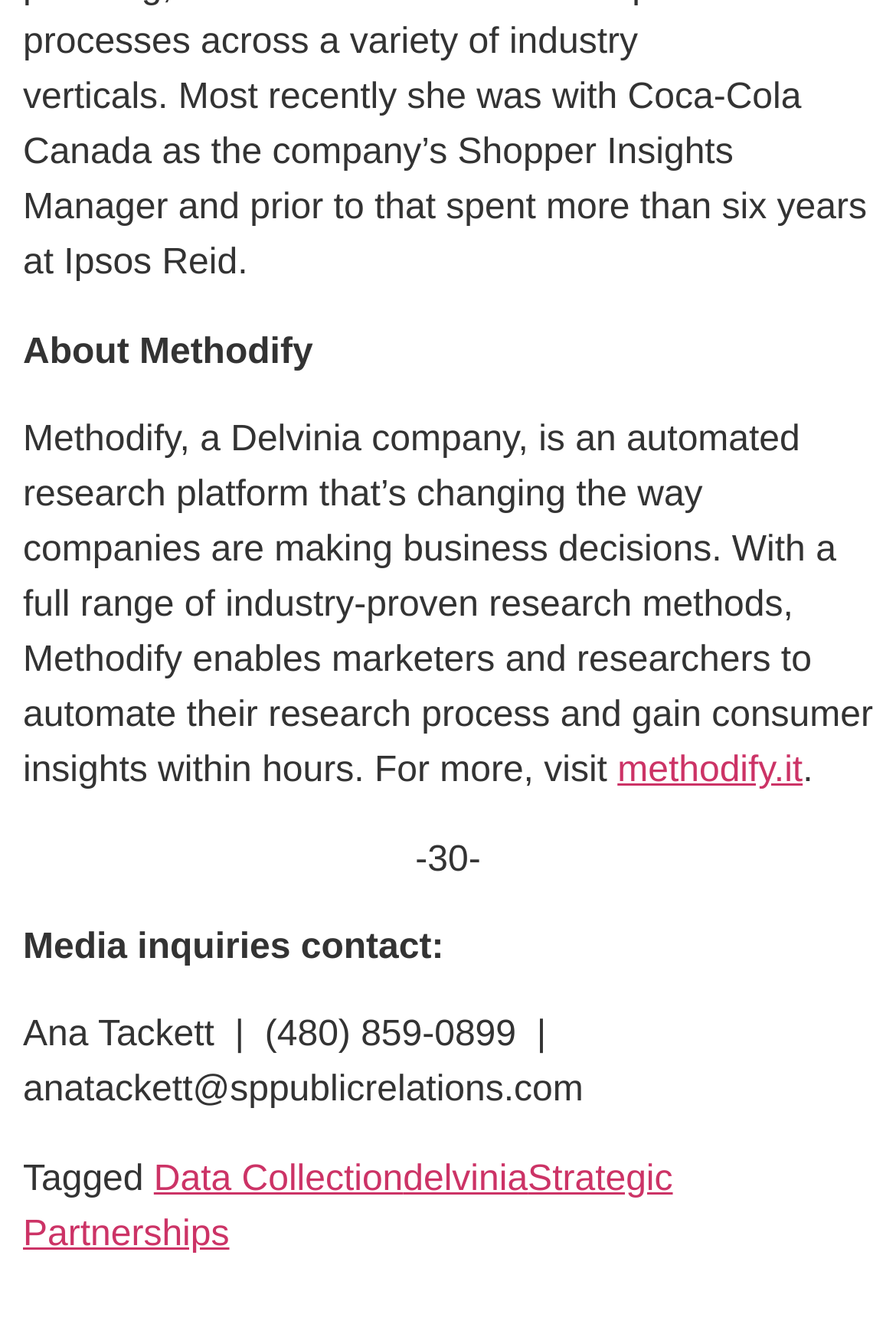Using the image as a reference, answer the following question in as much detail as possible:
What is the link to the company website?

The link element 'methodify.it' is a link to the company website, which can be inferred from its position and context on the webpage.